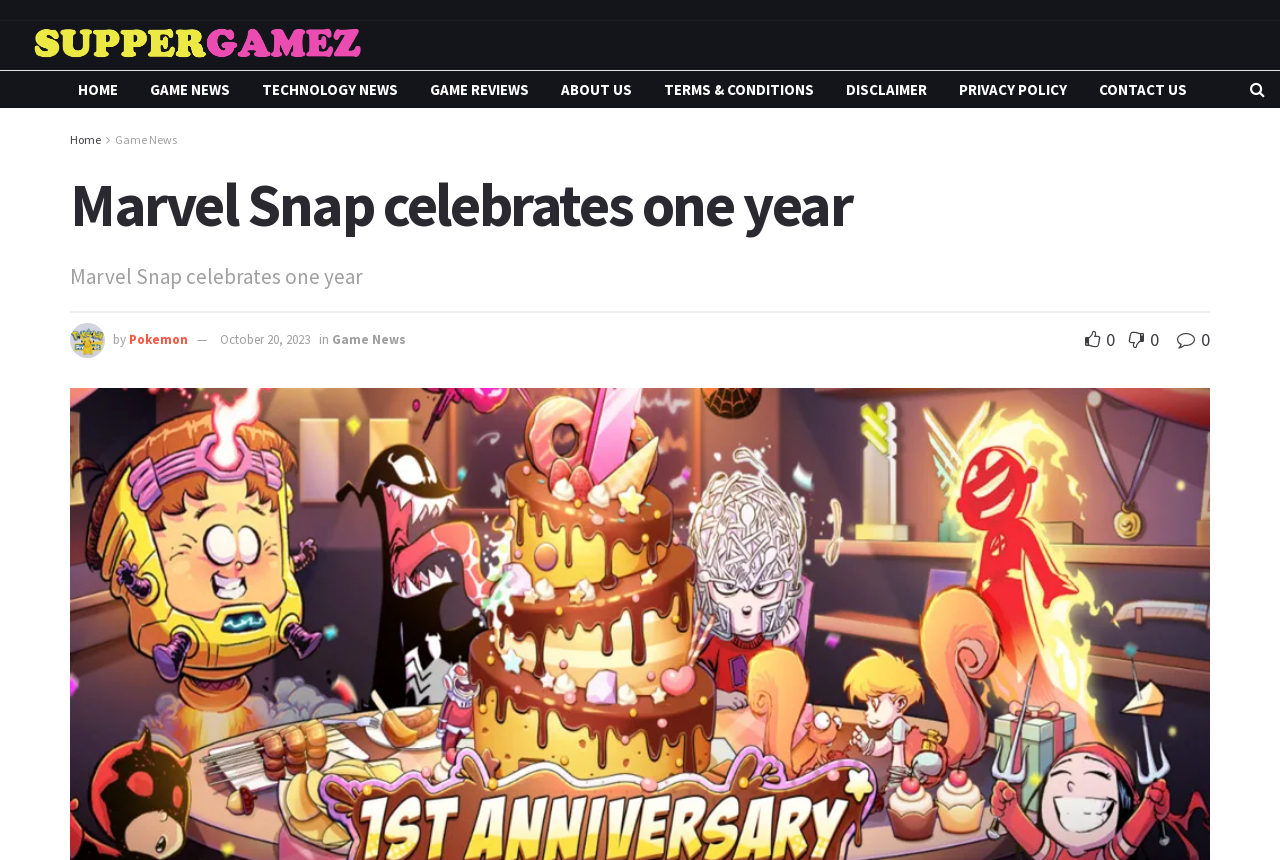Locate the bounding box coordinates of the region to be clicked to comply with the following instruction: "visit Pokemon page". The coordinates must be four float numbers between 0 and 1, in the form [left, top, right, bottom].

[0.101, 0.385, 0.147, 0.405]